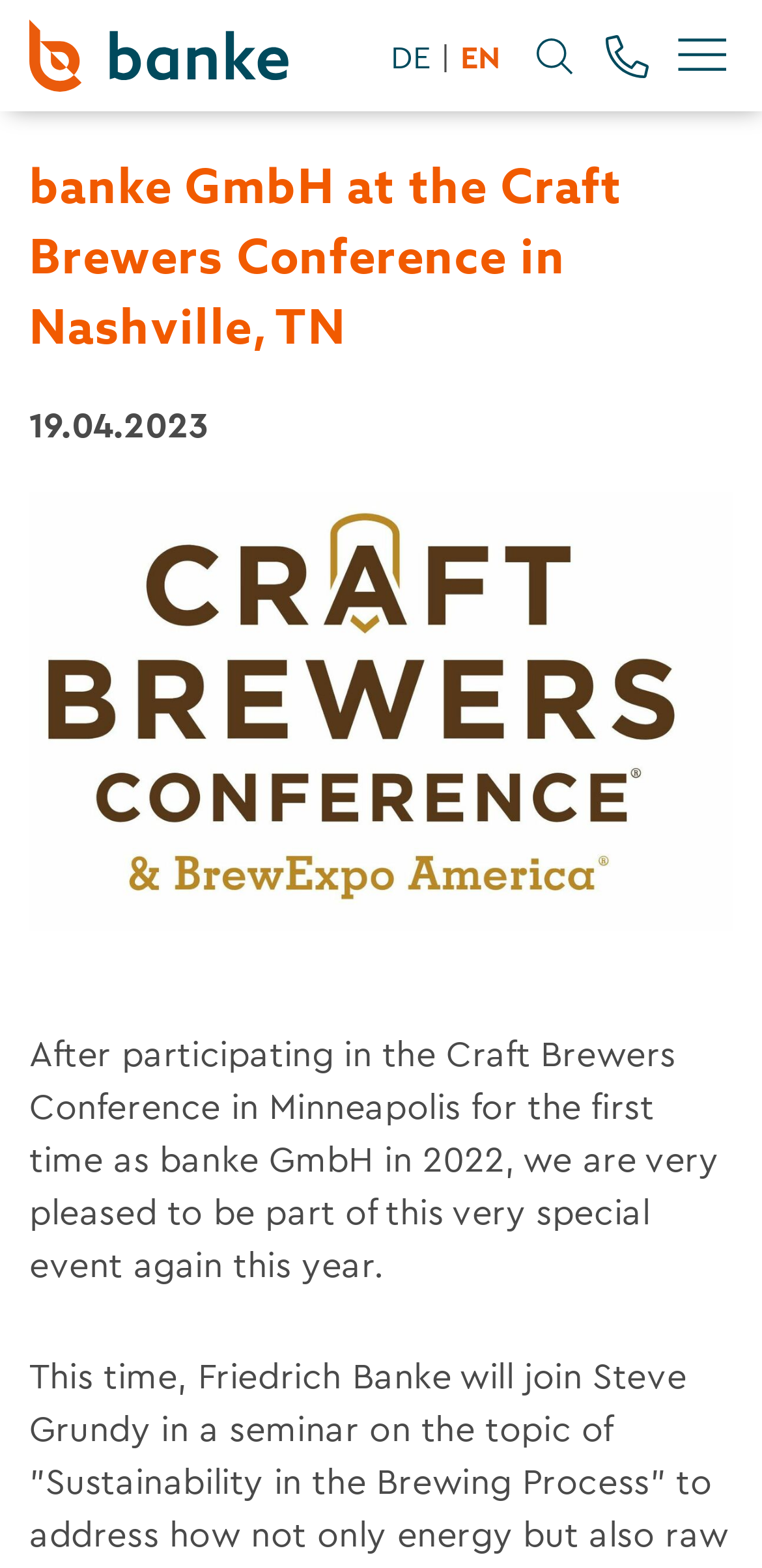Refer to the element description parent_node: DE and identify the corresponding bounding box in the screenshot. Format the coordinates as (top-left x, top-left y, bottom-right x, bottom-right y) with values in the range of 0 to 1.

[0.797, 0.019, 0.854, 0.057]